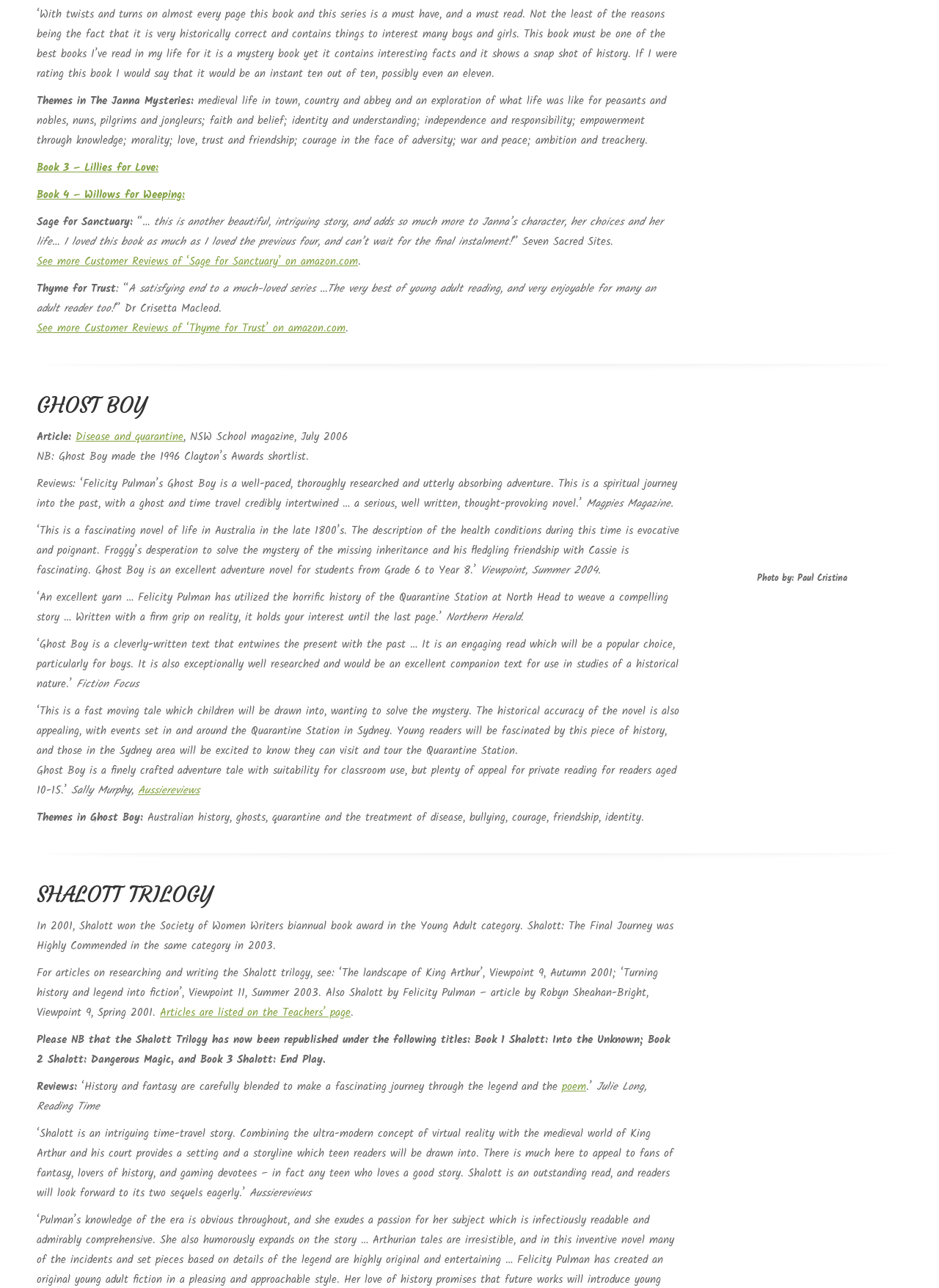Find the bounding box coordinates for the UI element that matches this description: "poem".

[0.598, 0.837, 0.624, 0.851]